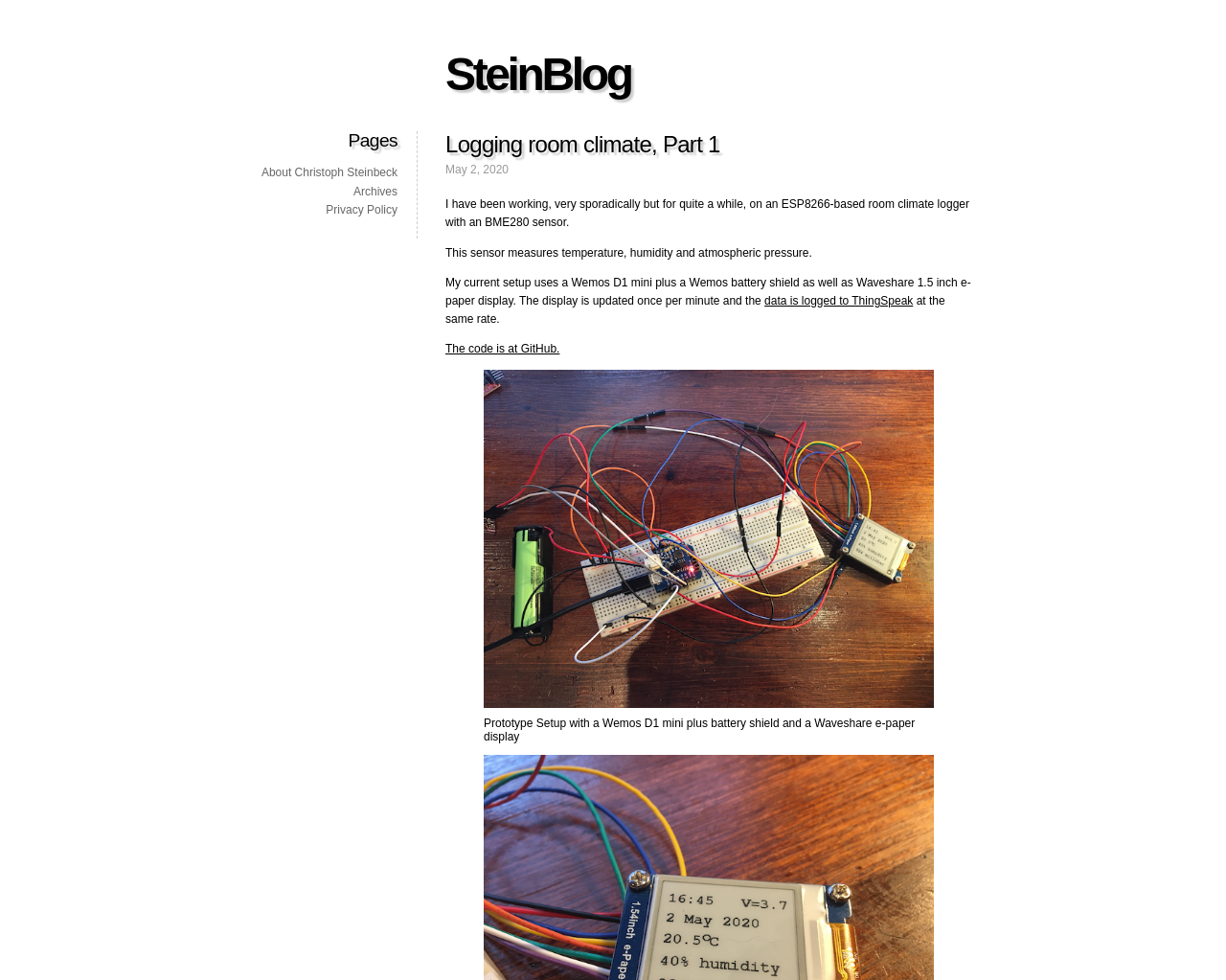Generate a thorough caption detailing the webpage content.

The webpage is titled "SteinBlog" and has a prominent heading with the same name at the top center of the page. Below the title, there is a heading "Logging room climate, Part 1" with a link to the article, followed by a timestamp "May 2, 2020". 

The main content of the page is a blog post, which starts with a paragraph of text describing a project involving an ESP8266-based room climate logger with a BME280 sensor. The text continues with several paragraphs, explaining the setup and features of the project, including the use of a Wemos D1 mini, a Wemos battery shield, and a Waveshare 1.5-inch e-paper display. The text also mentions that the data is logged to ThingSpeak and provides a link to the code on GitHub.

To the right of the main content, there is a figure with a caption "Prototype Setup with a Wemos D1 mini plus battery shield and a Waveshare e-paper display", which is likely an image of the project setup.

On the left side of the page, there is a section with a heading "Pages" and three links: "About Christoph Steinbeck", "Archives", and "Privacy Policy".